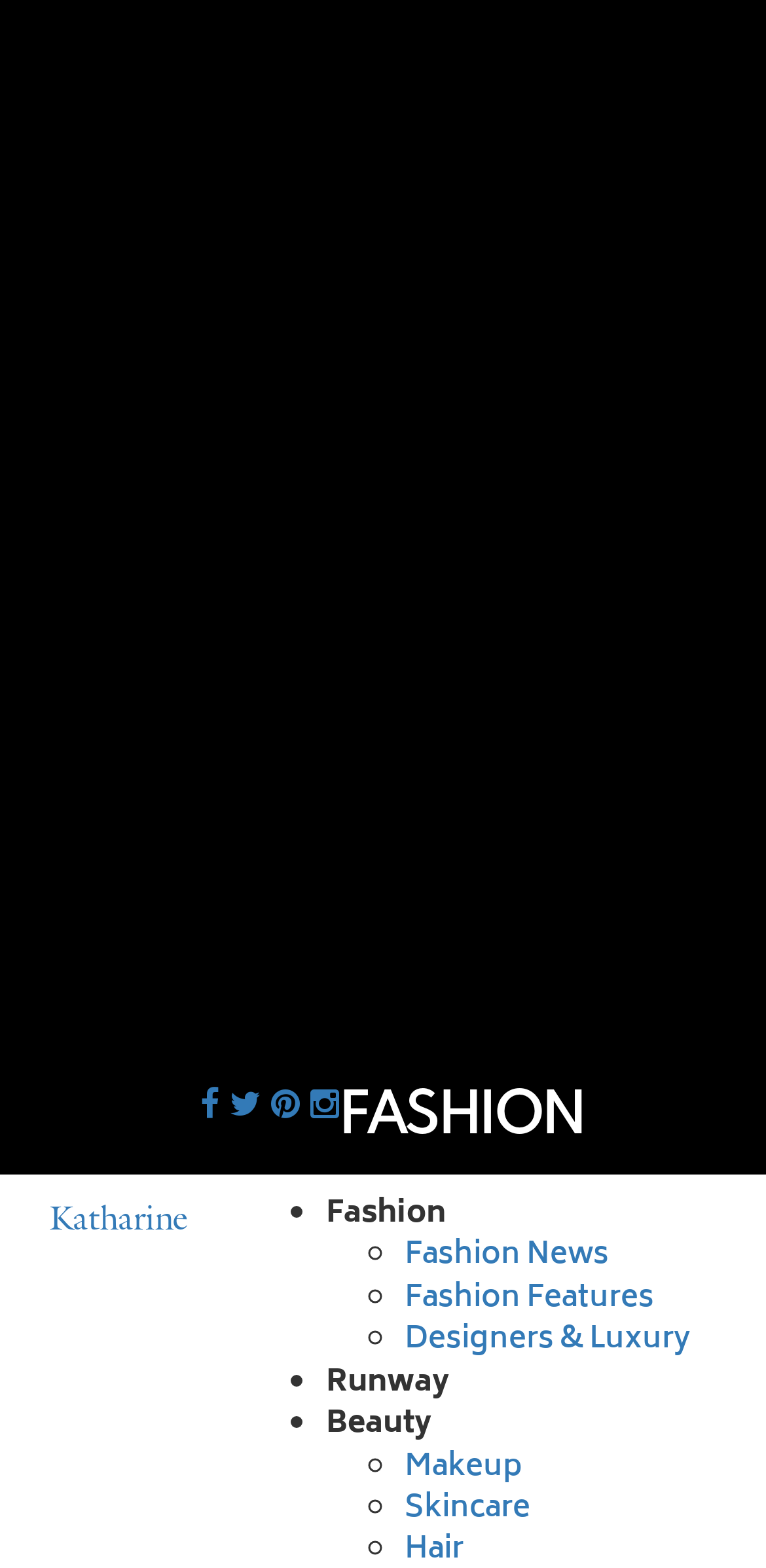What is the second subcategory under Fashion?
Based on the image, answer the question in a detailed manner.

By examining the webpage, I can see that the second link under the 'FASHION' heading is 'Fashion News', which is indicated by the '◦' list marker.